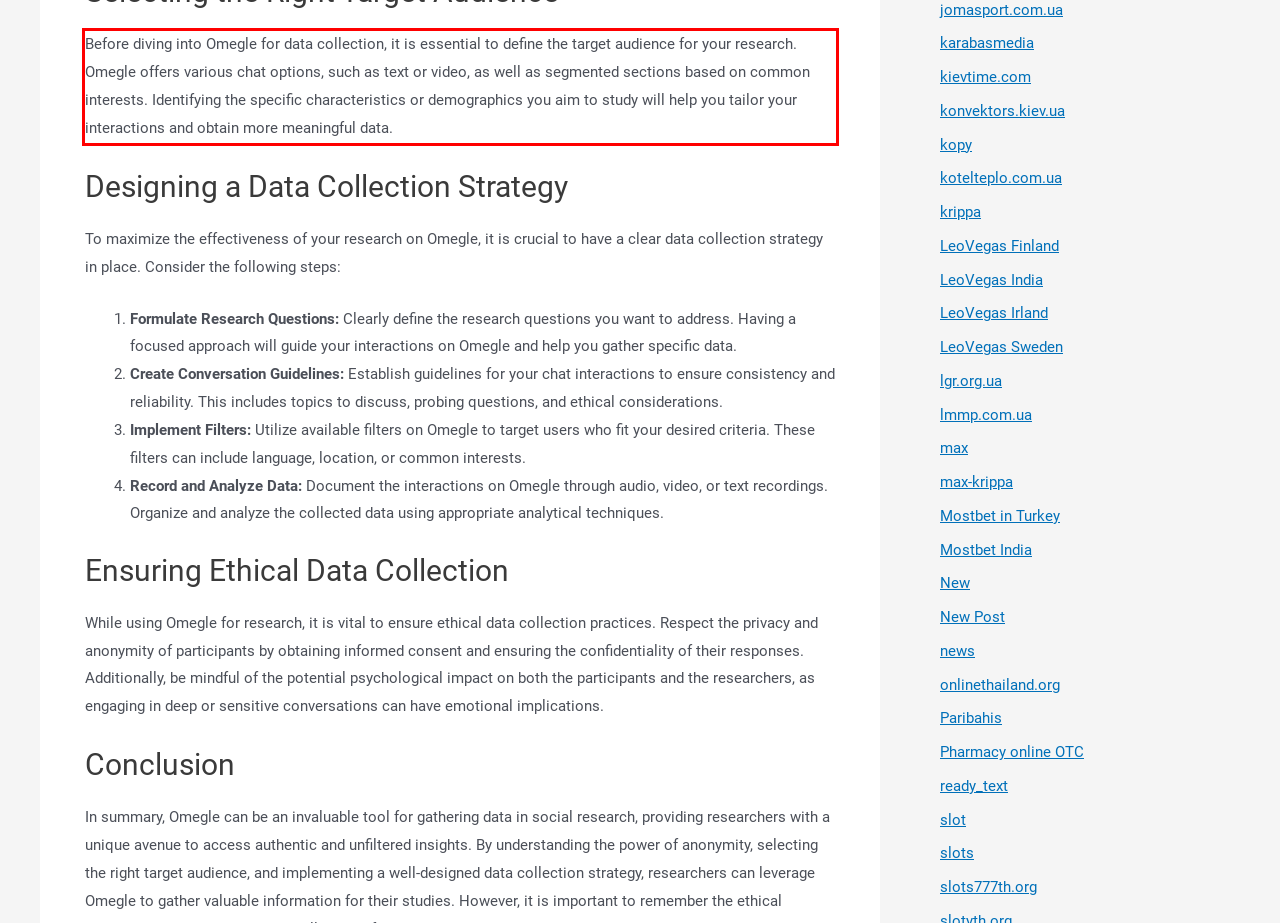Please take the screenshot of the webpage, find the red bounding box, and generate the text content that is within this red bounding box.

Before diving into Omegle for data collection, it is essential to define the target audience for your research. Omegle offers various chat options, such as text or video, as well as segmented sections based on common interests. Identifying the specific characteristics or demographics you aim to study will help you tailor your interactions and obtain more meaningful data.